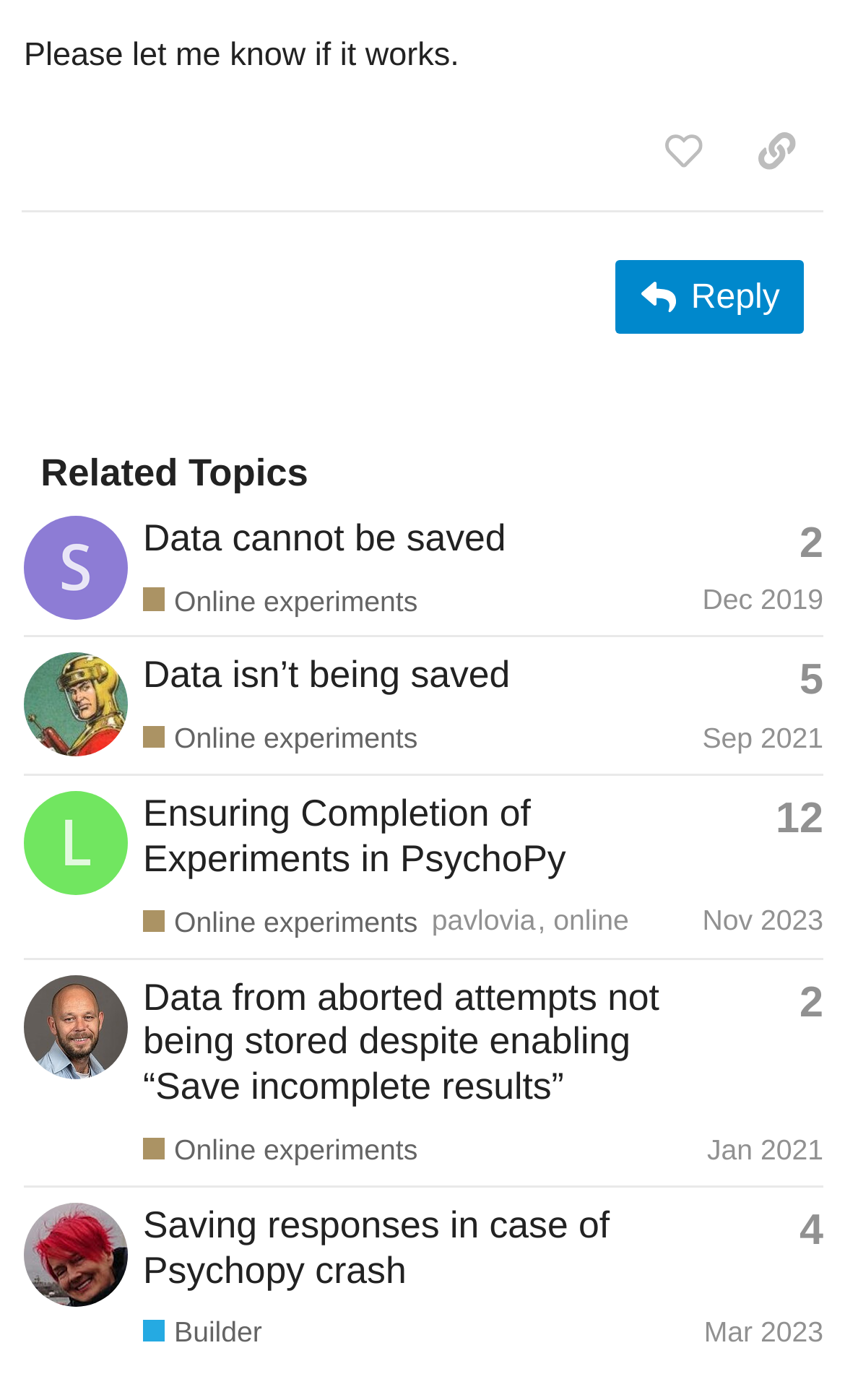What is the category of the last topic?
Could you please answer the question thoroughly and with as much detail as possible?

I looked at the last gridcell element under the 'Related Topics' section and found the link 'Builder'.